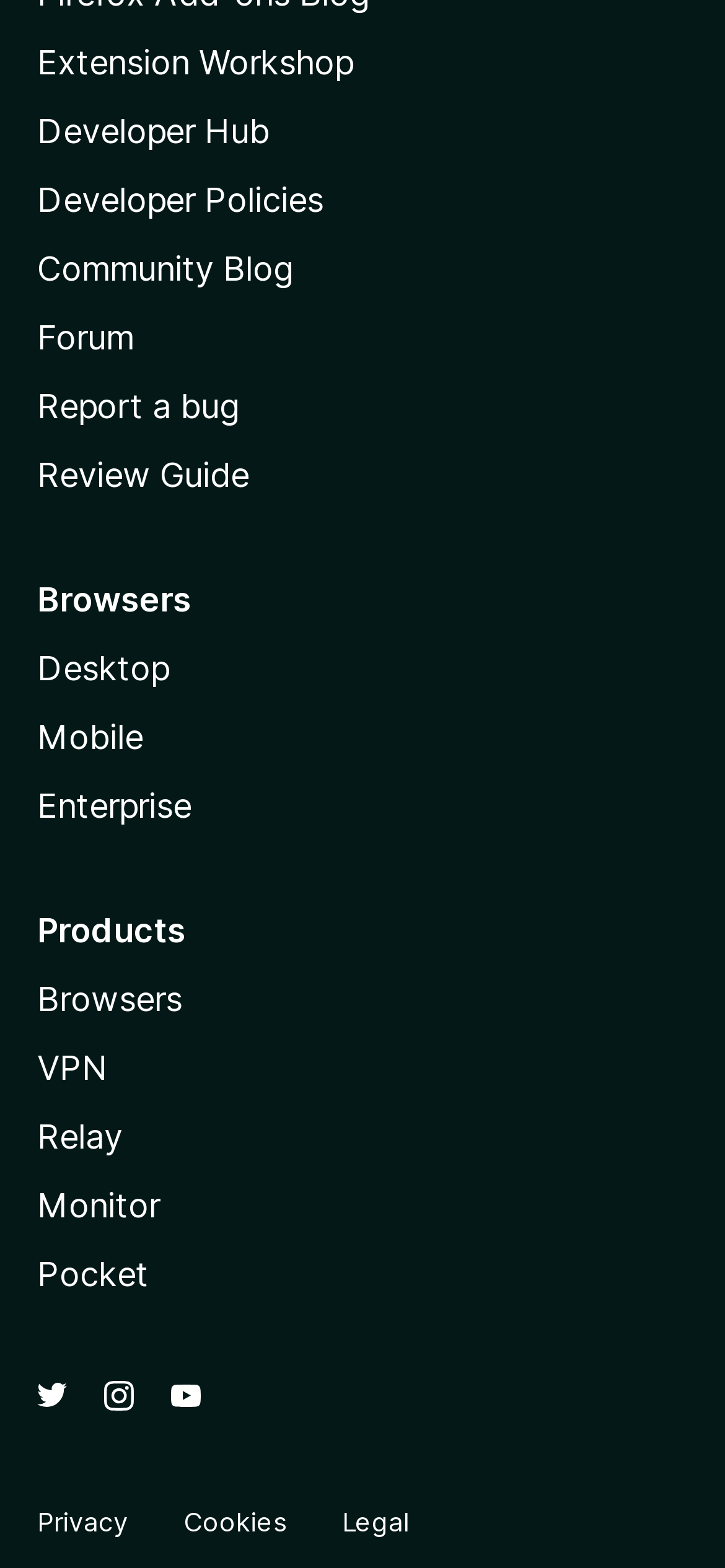Can you pinpoint the bounding box coordinates for the clickable element required for this instruction: "Check the Twitter page"? The coordinates should be four float numbers between 0 and 1, i.e., [left, top, right, bottom].

[0.051, 0.879, 0.092, 0.904]